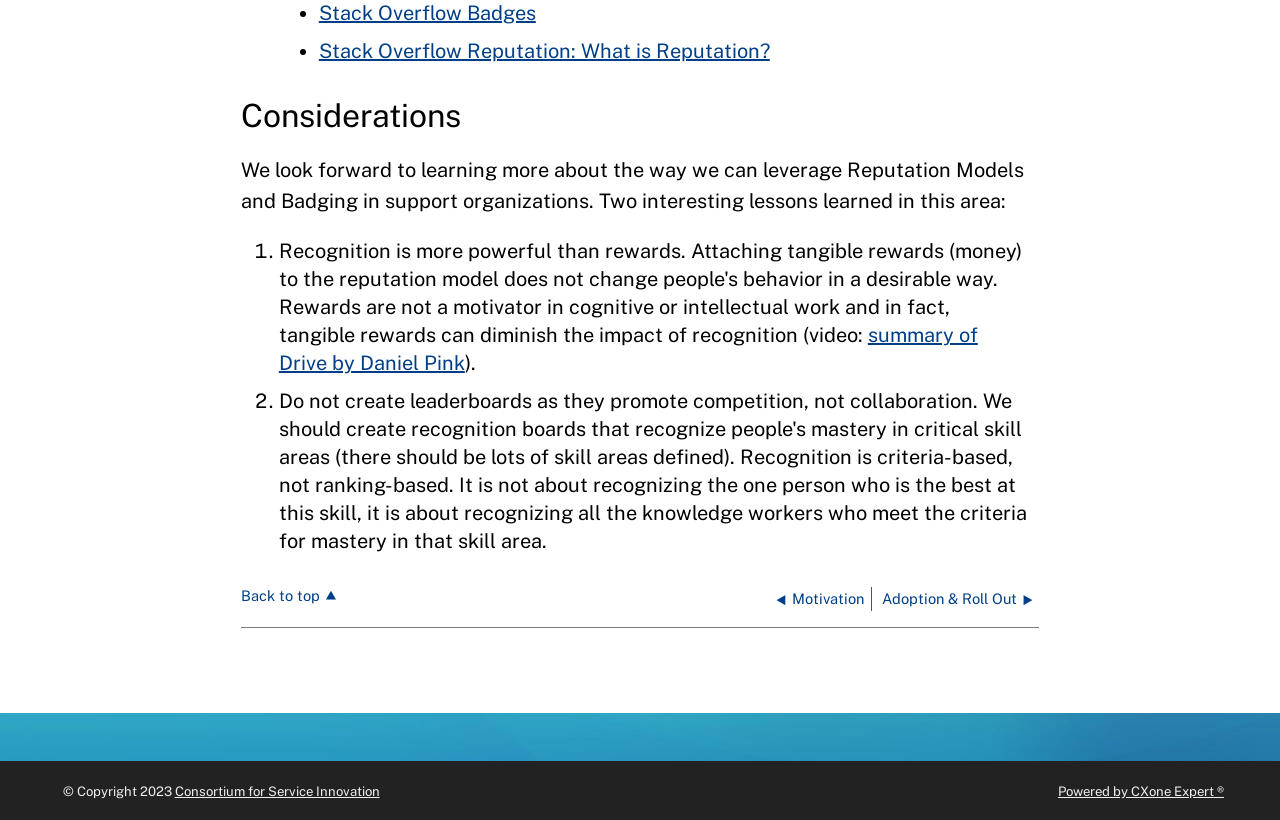Find the bounding box coordinates of the element to click in order to complete the given instruction: "Read about Stack Overflow Reputation."

[0.249, 0.047, 0.601, 0.077]